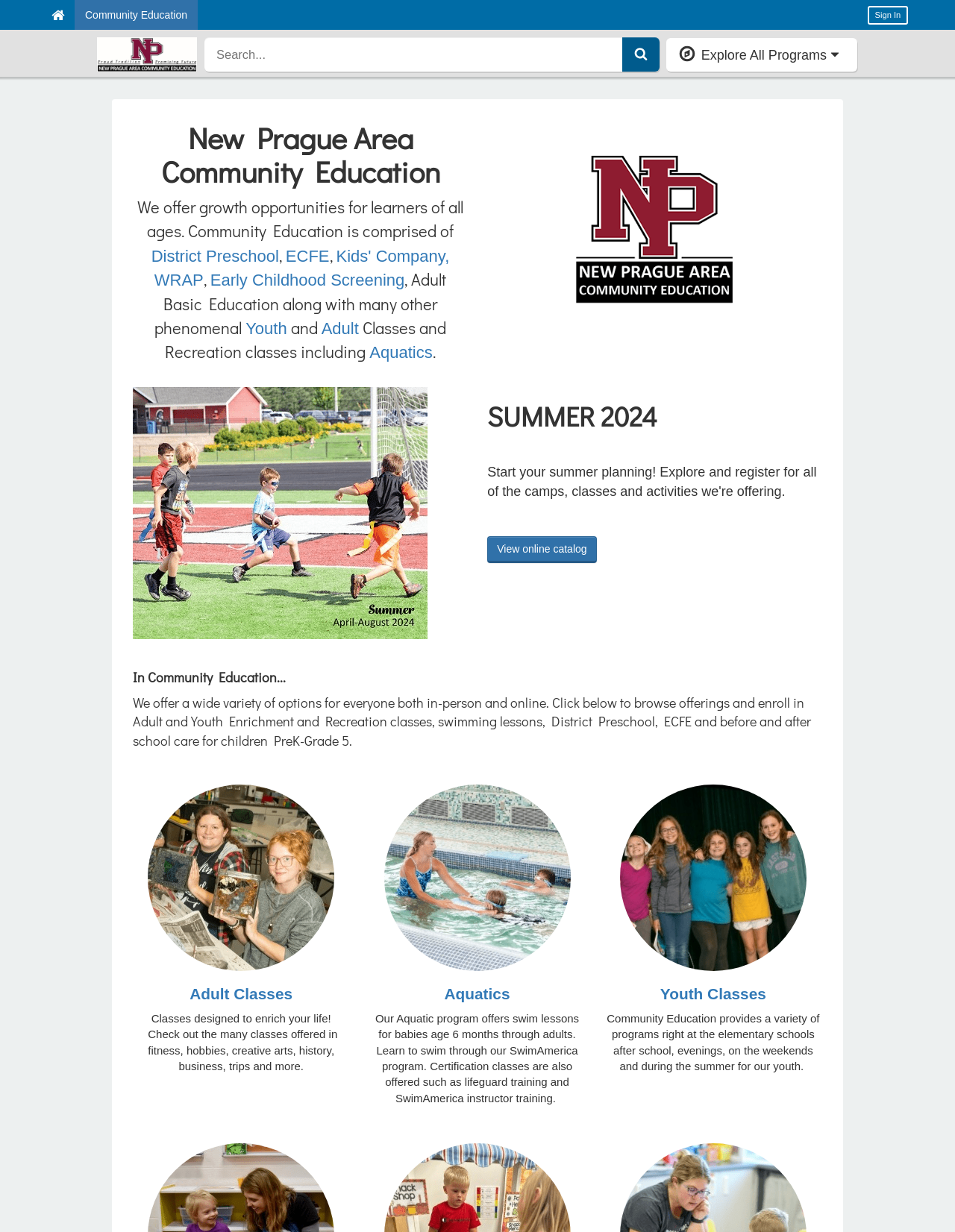Please give the bounding box coordinates of the area that should be clicked to fulfill the following instruction: "View online catalog". The coordinates should be in the format of four float numbers from 0 to 1, i.e., [left, top, right, bottom].

[0.51, 0.435, 0.625, 0.457]